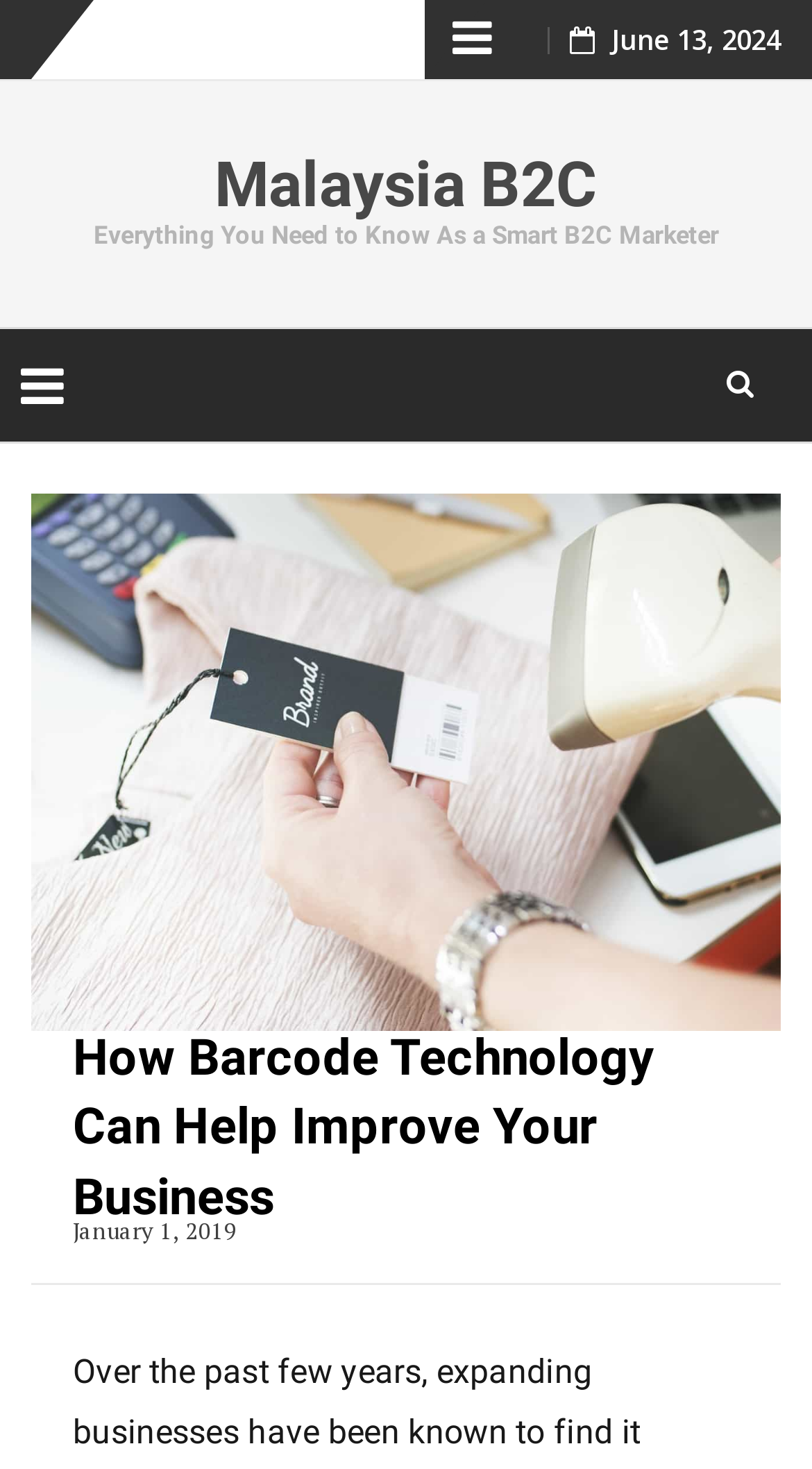Answer the question below in one word or phrase:
What is the date displayed on the top right?

June 13, 2024